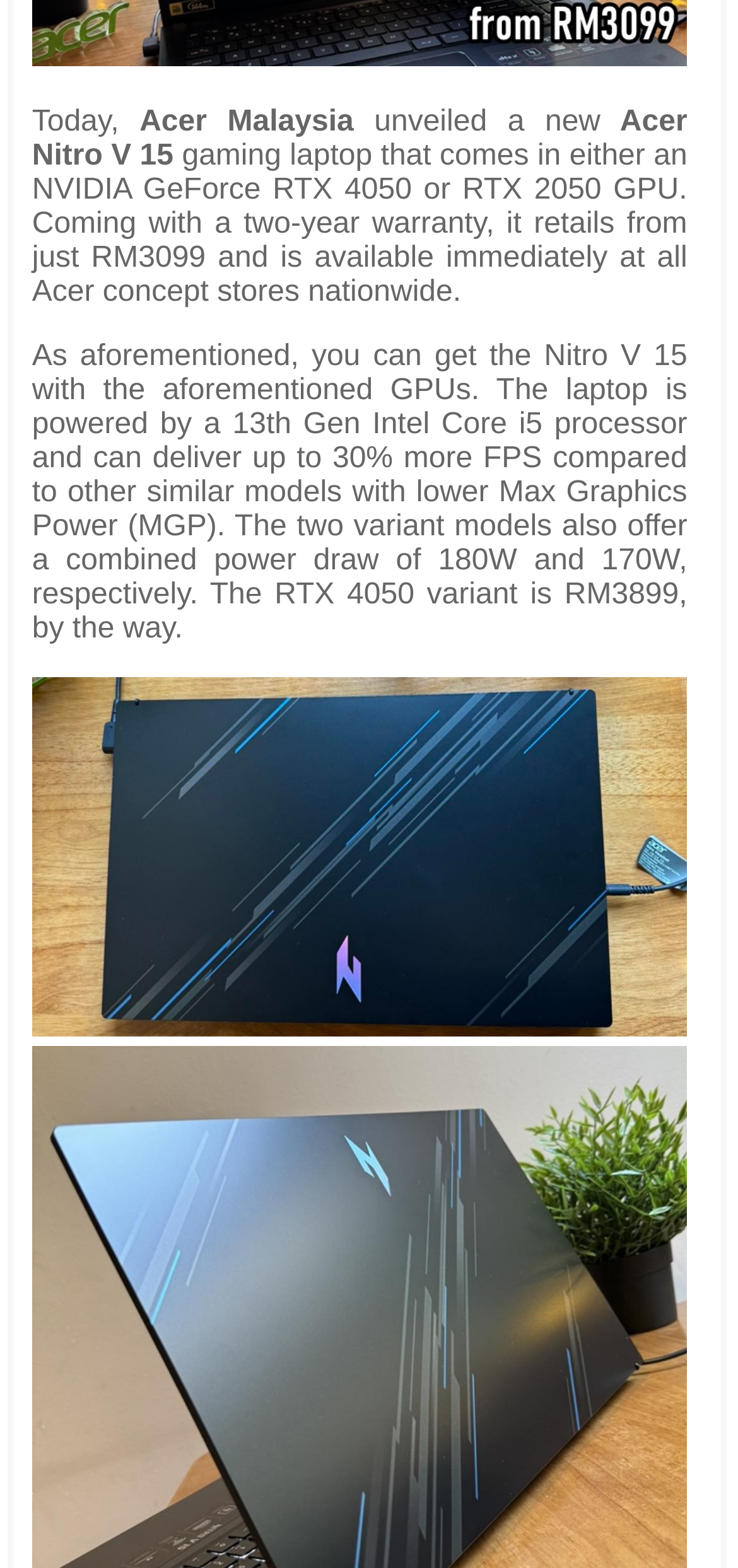Locate the UI element that matches the description iPad & Tablet in the webpage screenshot. Return the bounding box coordinates in the format (top-left x, top-left y, bottom-right x, bottom-right y), with values ranging from 0 to 1.

[0.714, 0.59, 0.955, 0.61]